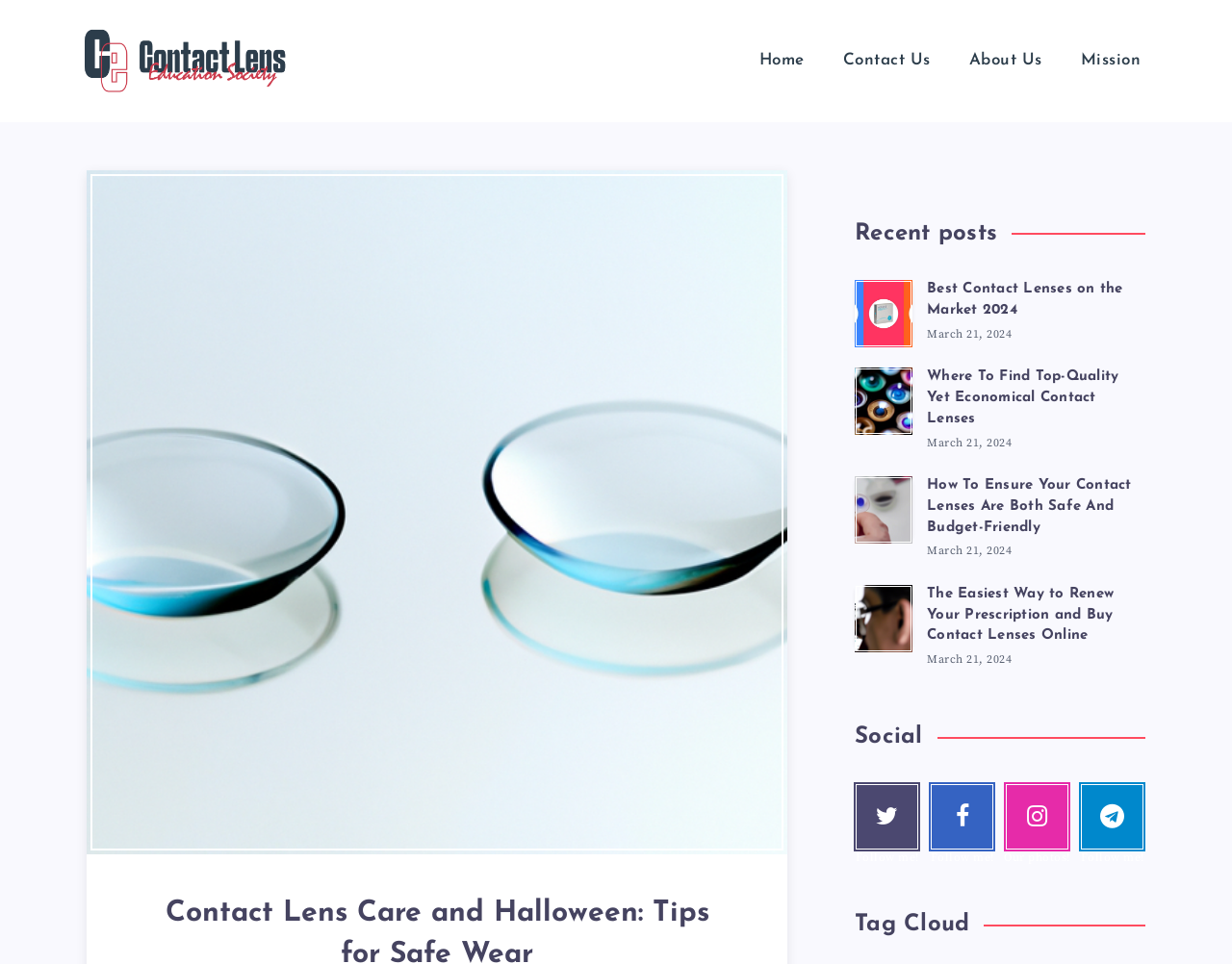Provide the bounding box coordinates of the HTML element this sentence describes: "Home". The bounding box coordinates consist of four float numbers between 0 and 1, i.e., [left, top, right, bottom].

[0.6, 0.04, 0.668, 0.086]